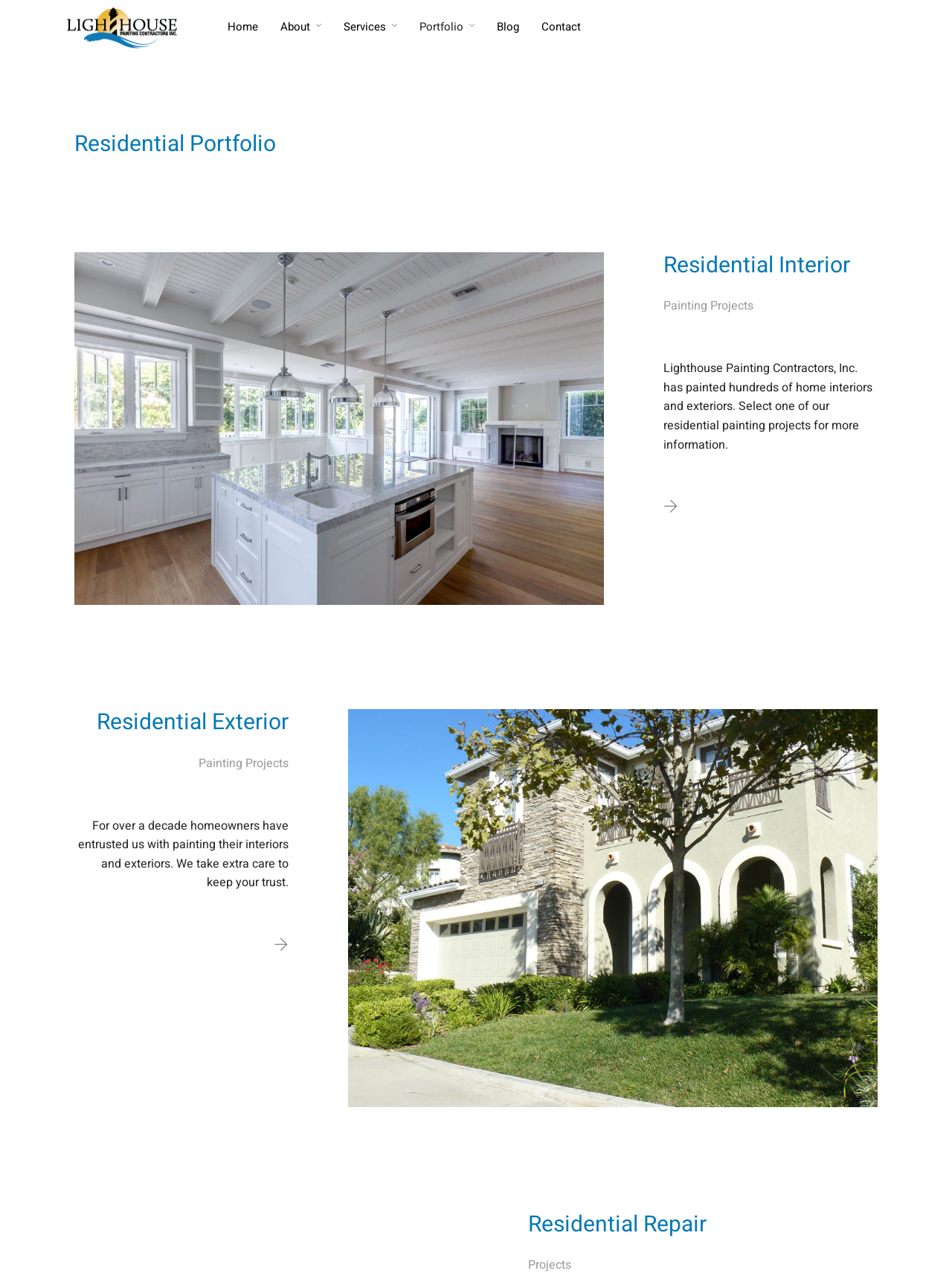Find the bounding box coordinates of the area to click in order to follow the instruction: "Click on the 'Home' link".

[0.239, 0.014, 0.271, 0.028]